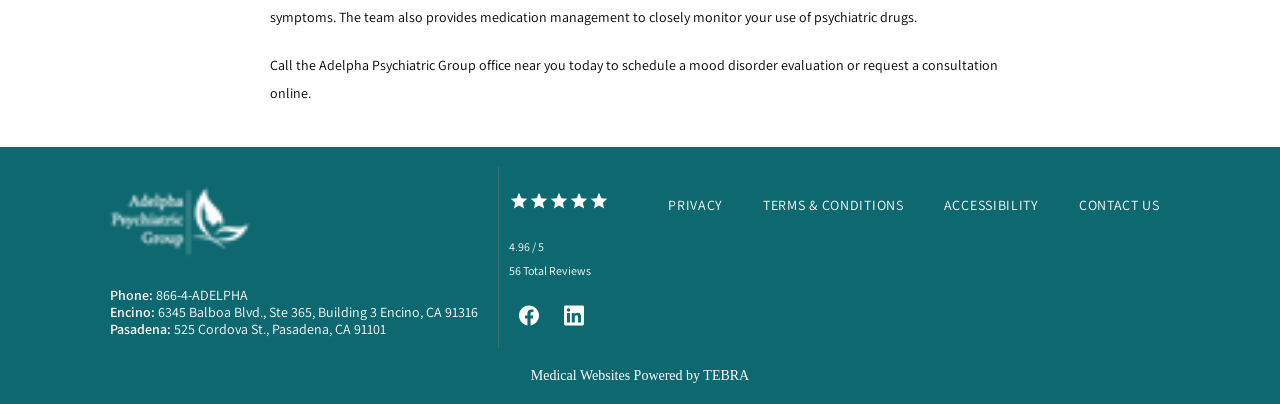How many total reviews are there?
Please give a detailed and elaborate answer to the question based on the image.

The total number of reviews can be found in the StaticText element with the text '56 Total Reviews
' which is located below the rating '4.96 / 5'.